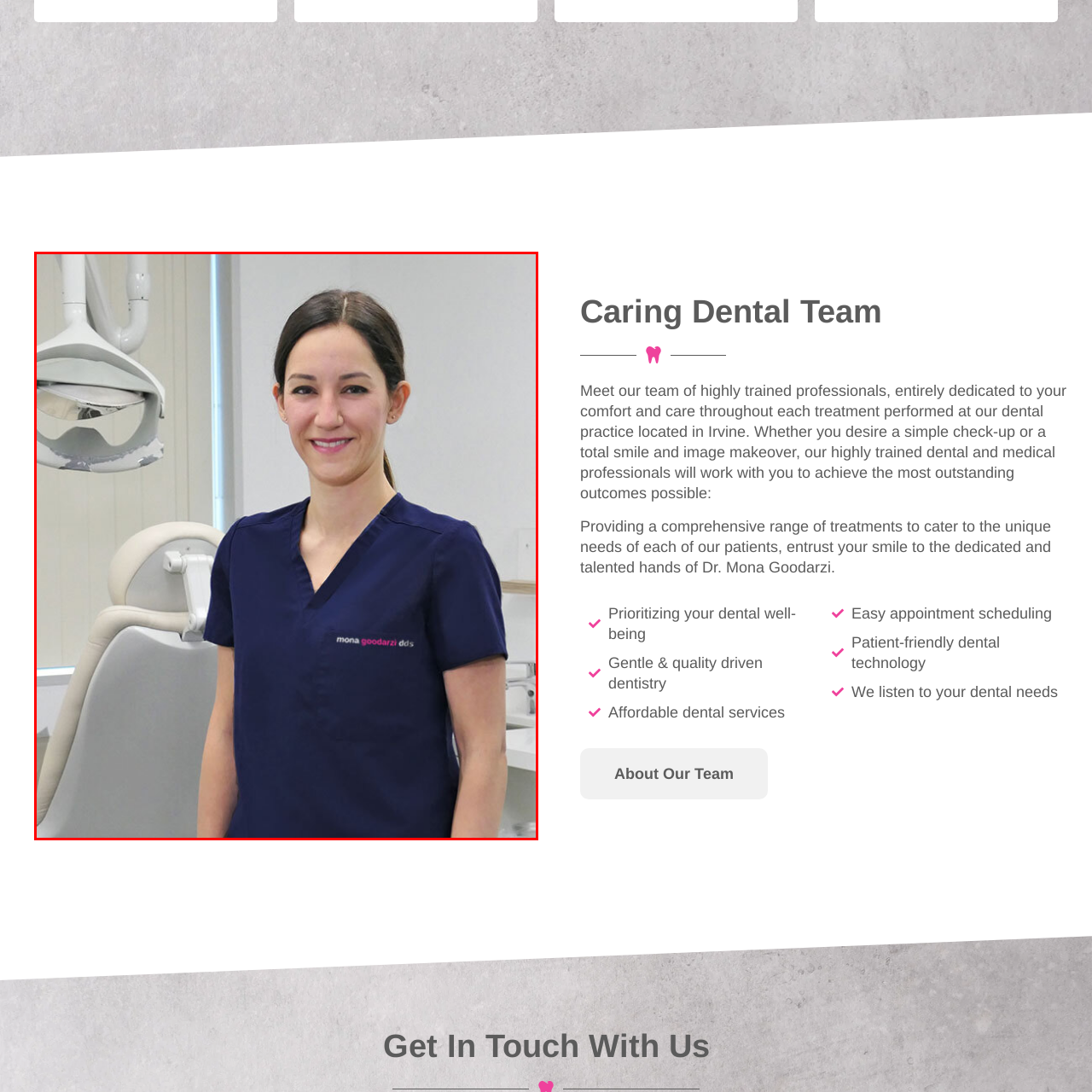Examine the portion within the green circle, What is the color of Dr. Goodarzi's scrubs top? 
Reply succinctly with a single word or phrase.

Navy blue